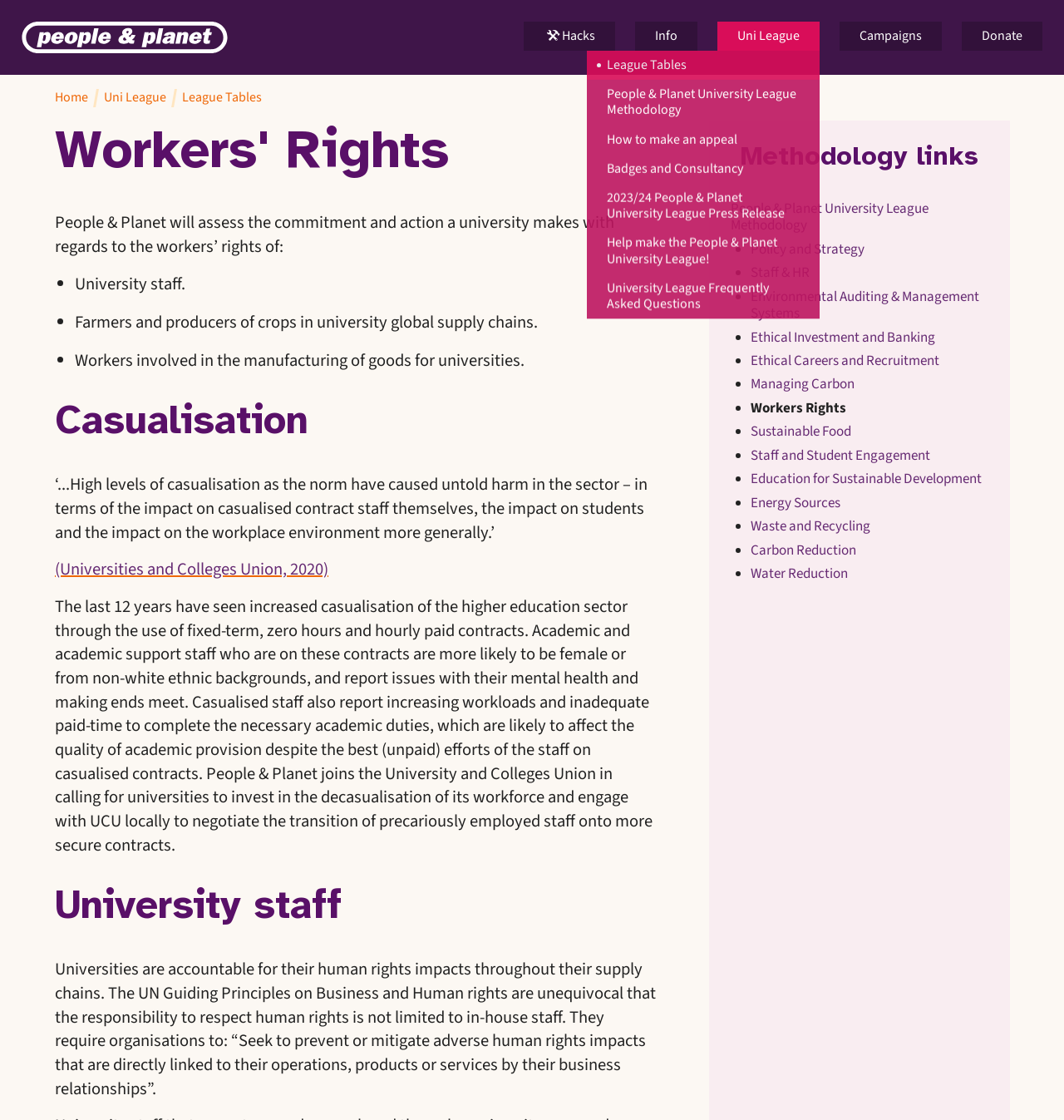Is the 'Dyslexic font' checkbox checked?
Please use the image to provide a one-word or short phrase answer.

No